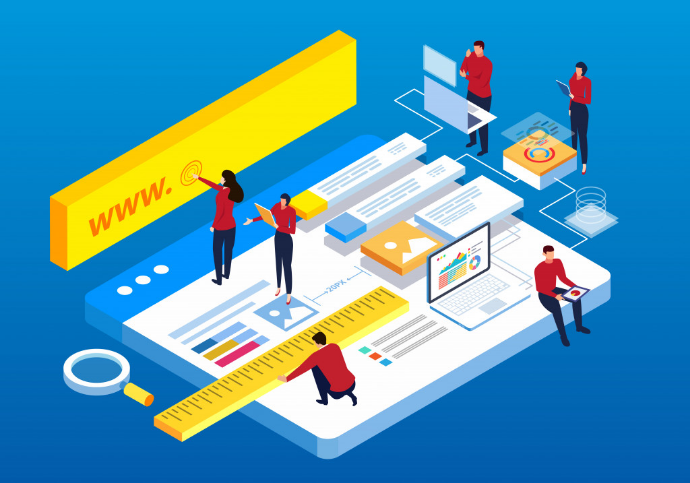Provide a comprehensive description of the image.

The image visually represents the concept of website design and development. It features a dynamic, colorful layout that emphasizes the importance of creating user-friendly and visually appealing websites. Central to the illustration is a large yellow banner with "www." at the top, symbolizing a web address, which highlights the foundational aspect of a successful online presence.

Surrounding this banner are various figures engaged in different tasks related to website development. One individual appears to be interacting with the website interface, possibly brainstorming or designing. Another is using a measuring tool, representing the importance of layout and structure in website design. Additional figures are engaged in activities like analyzing data on a laptop, suggesting a focus on metrics and performance, while another holds a tablet, indicating mobile responsiveness.

The background features a gradient blue color, creating a modern and digital atmosphere that aligns with the theme of e-commerce and digital marketing. Overall, the illustration encapsulates the essence of developing a receptive website design, crucial for attracting a wider audience in today’s mobile-centric digital landscape.